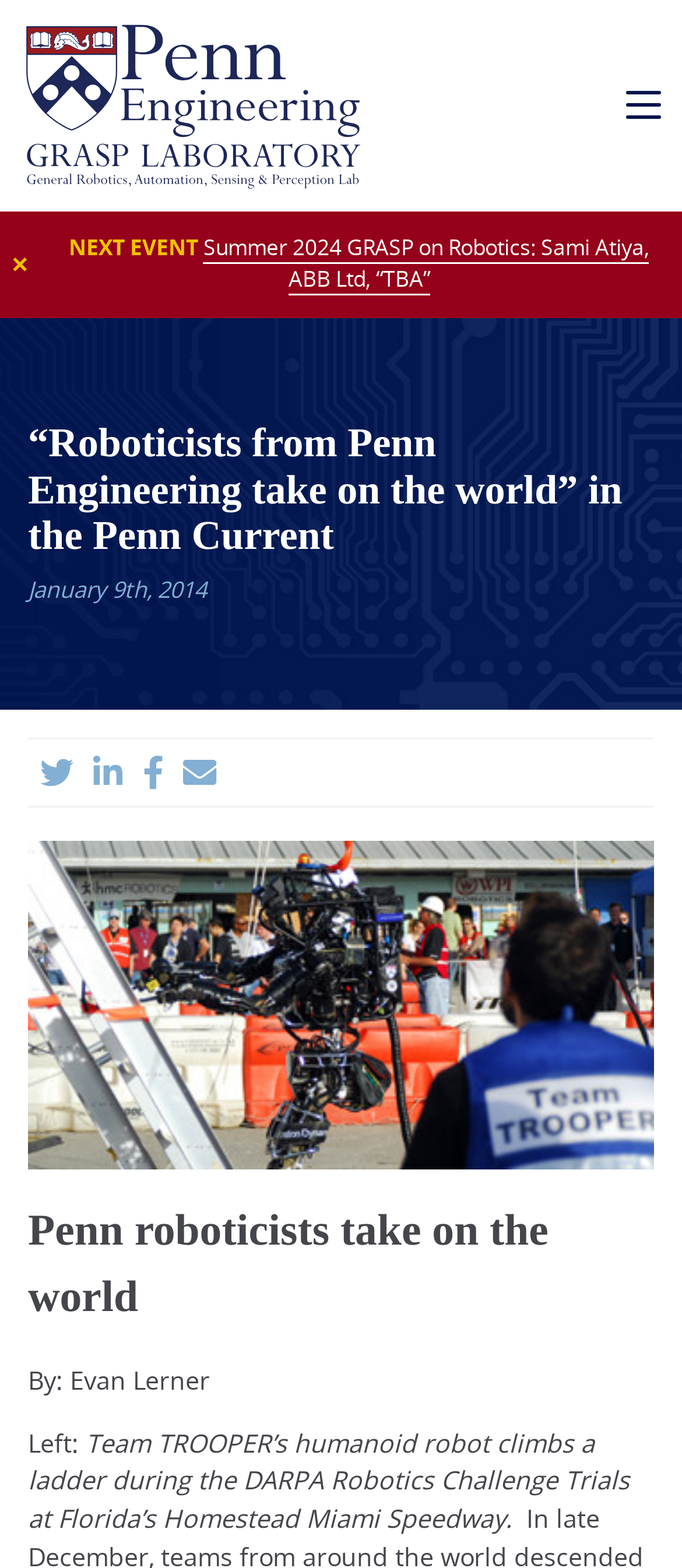Pinpoint the bounding box coordinates of the area that should be clicked to complete the following instruction: "Share the article on social media". The coordinates must be given as four float numbers between 0 and 1, i.e., [left, top, right, bottom].

[0.059, 0.478, 0.124, 0.507]